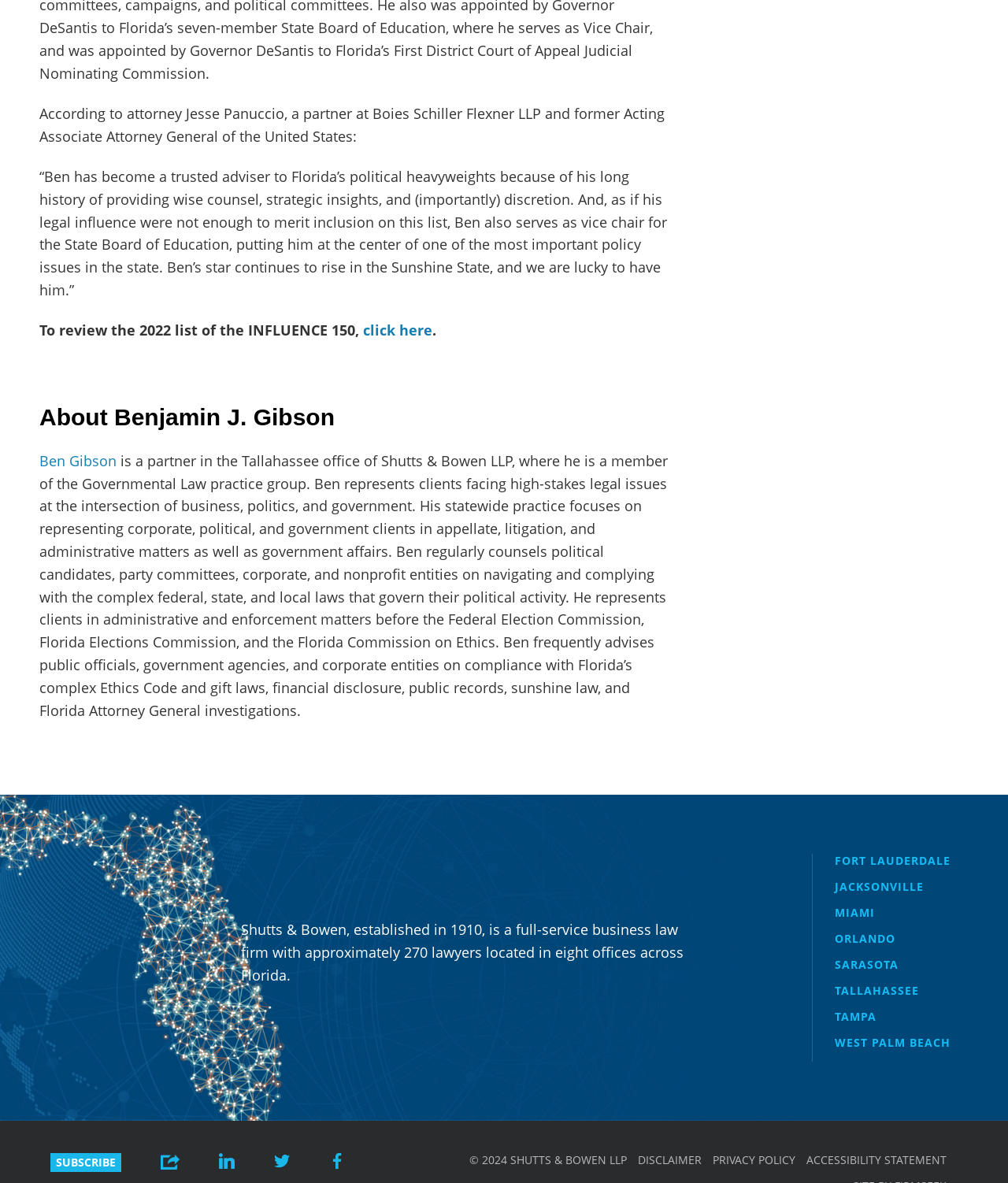Use a single word or phrase to answer the question:
What is the name of the law firm where Ben Gibson works?

Shutts & Bowen LLP